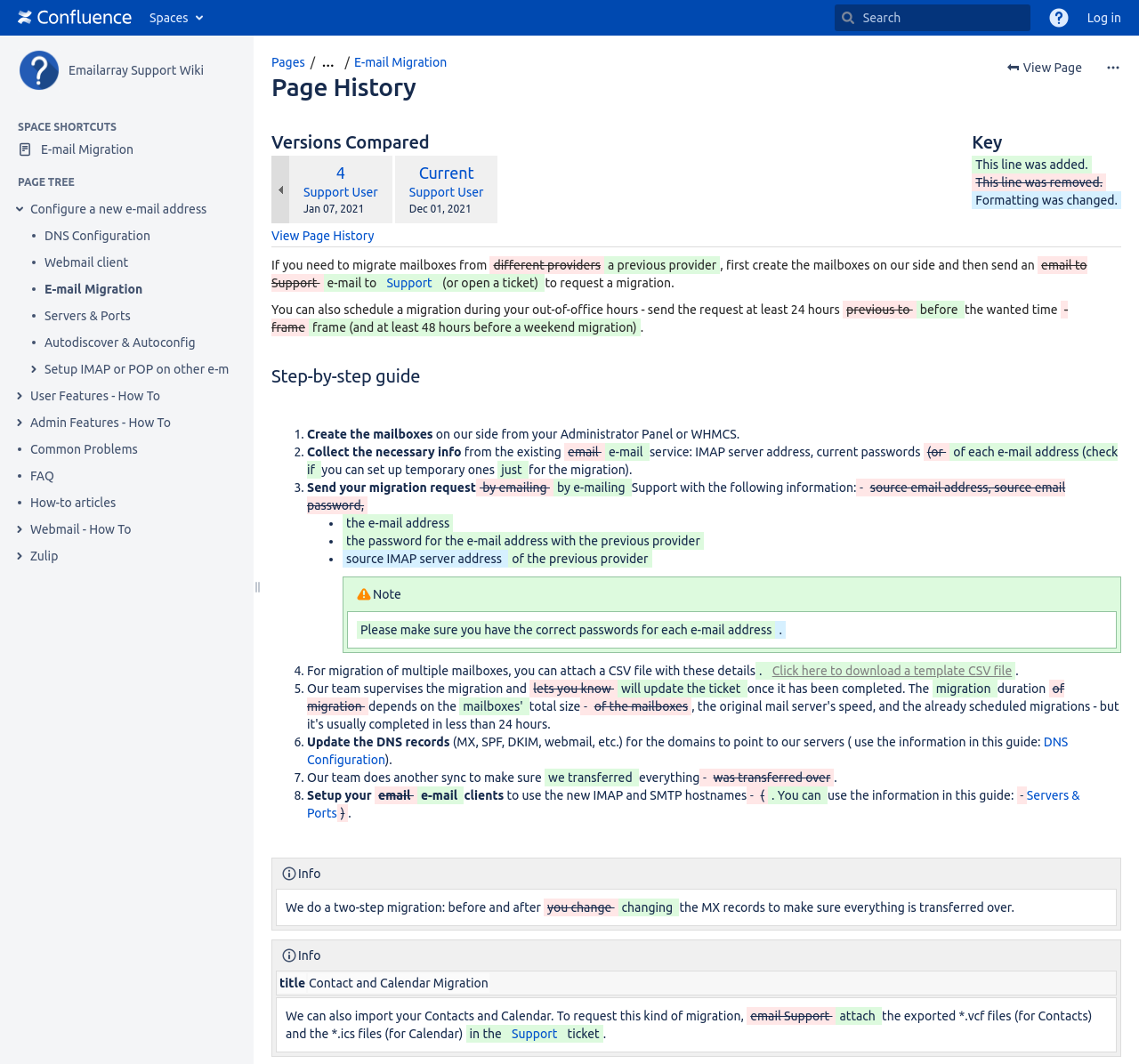Find the bounding box coordinates of the area to click in order to follow the instruction: "View Page History".

[0.238, 0.213, 0.328, 0.23]